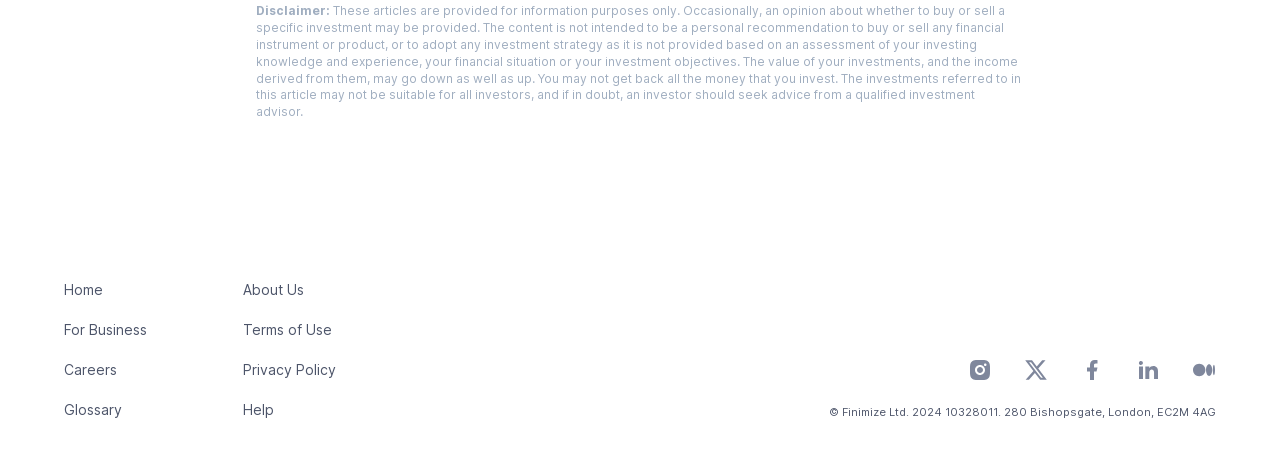Using the format (top-left x, top-left y, bottom-right x, bottom-right y), and given the element description, identify the bounding box coordinates within the screenshot: aria-label="Facebook Share Link"

[0.844, 0.791, 0.862, 0.858]